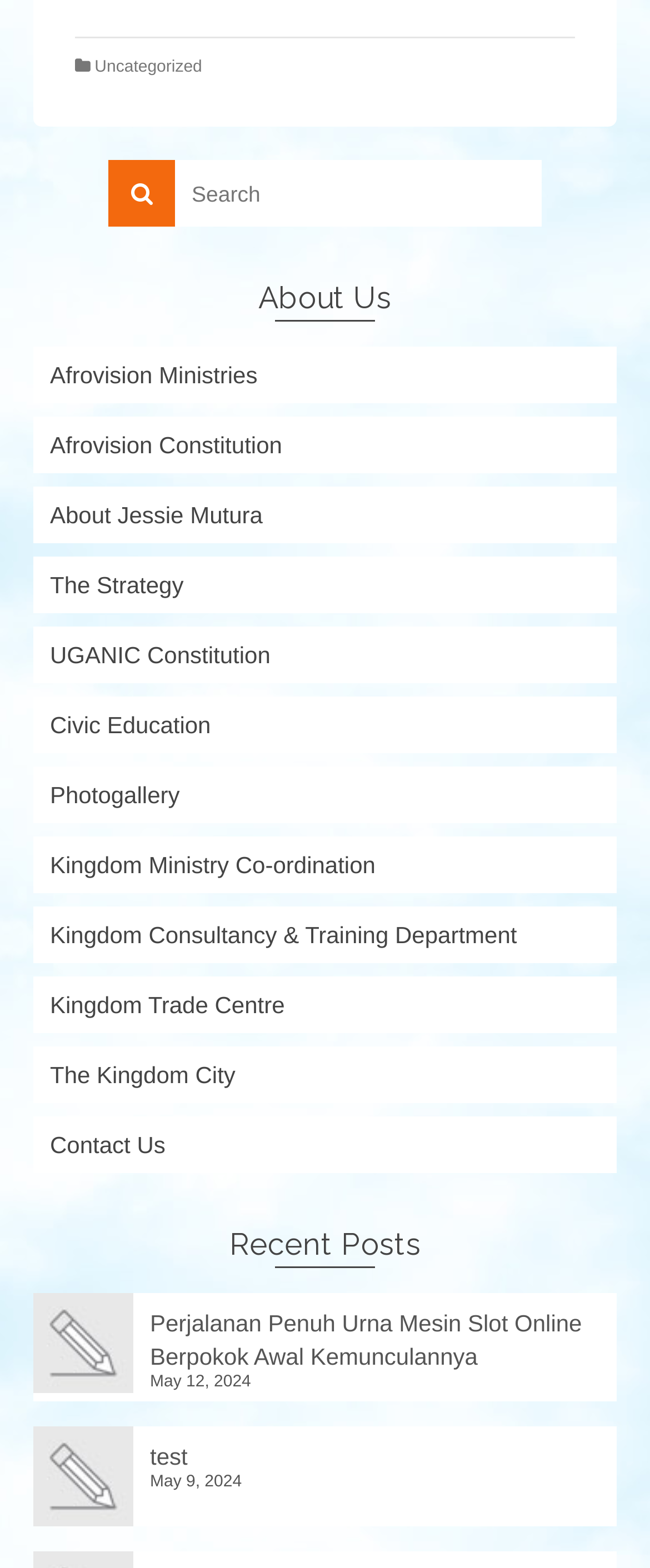Please find the bounding box coordinates of the element that must be clicked to perform the given instruction: "search for something". The coordinates should be four float numbers from 0 to 1, i.e., [left, top, right, bottom].

[0.167, 0.102, 0.833, 0.145]